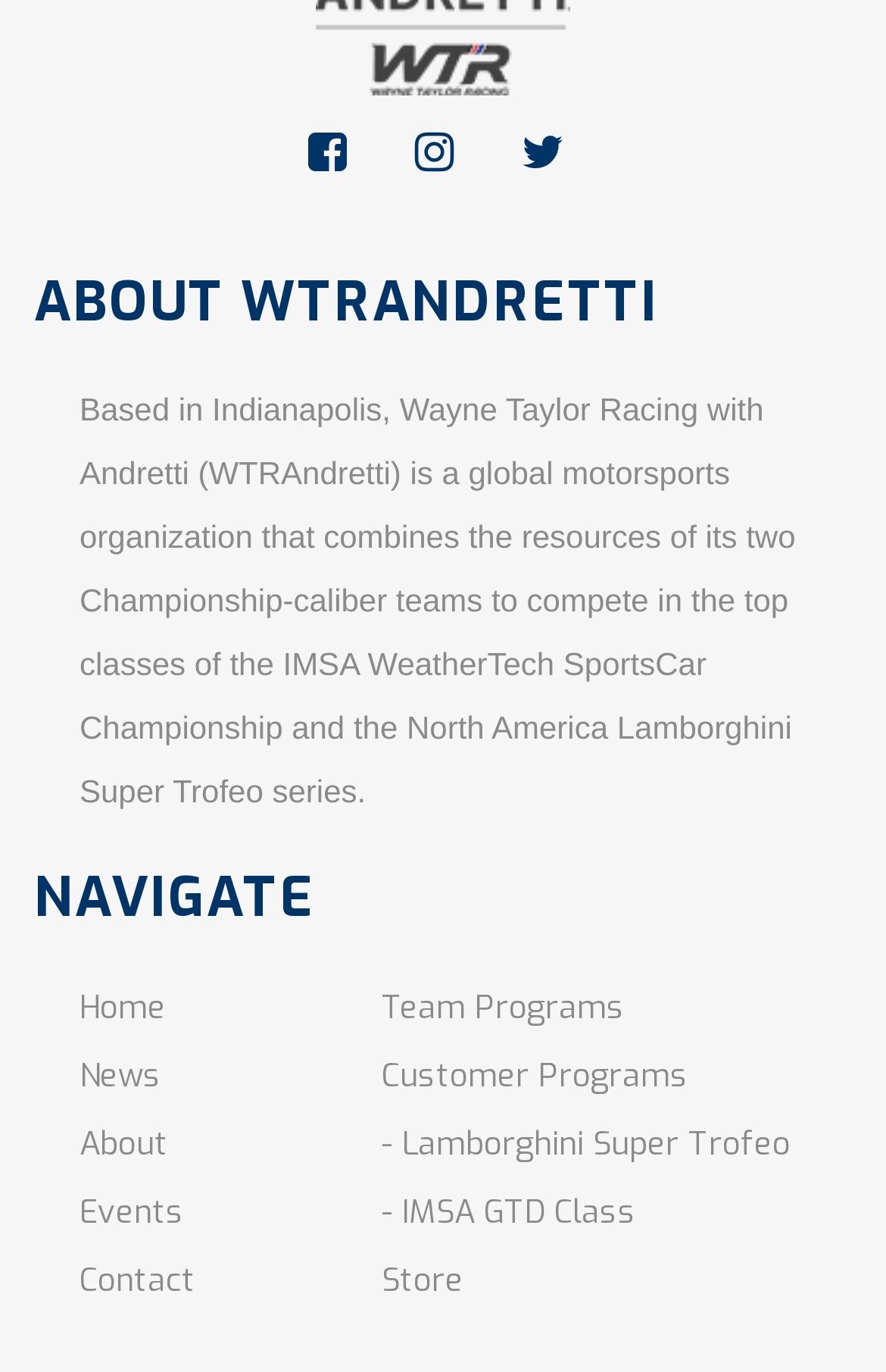Locate the bounding box coordinates of the segment that needs to be clicked to meet this instruction: "Go to News page".

[0.09, 0.768, 0.182, 0.8]